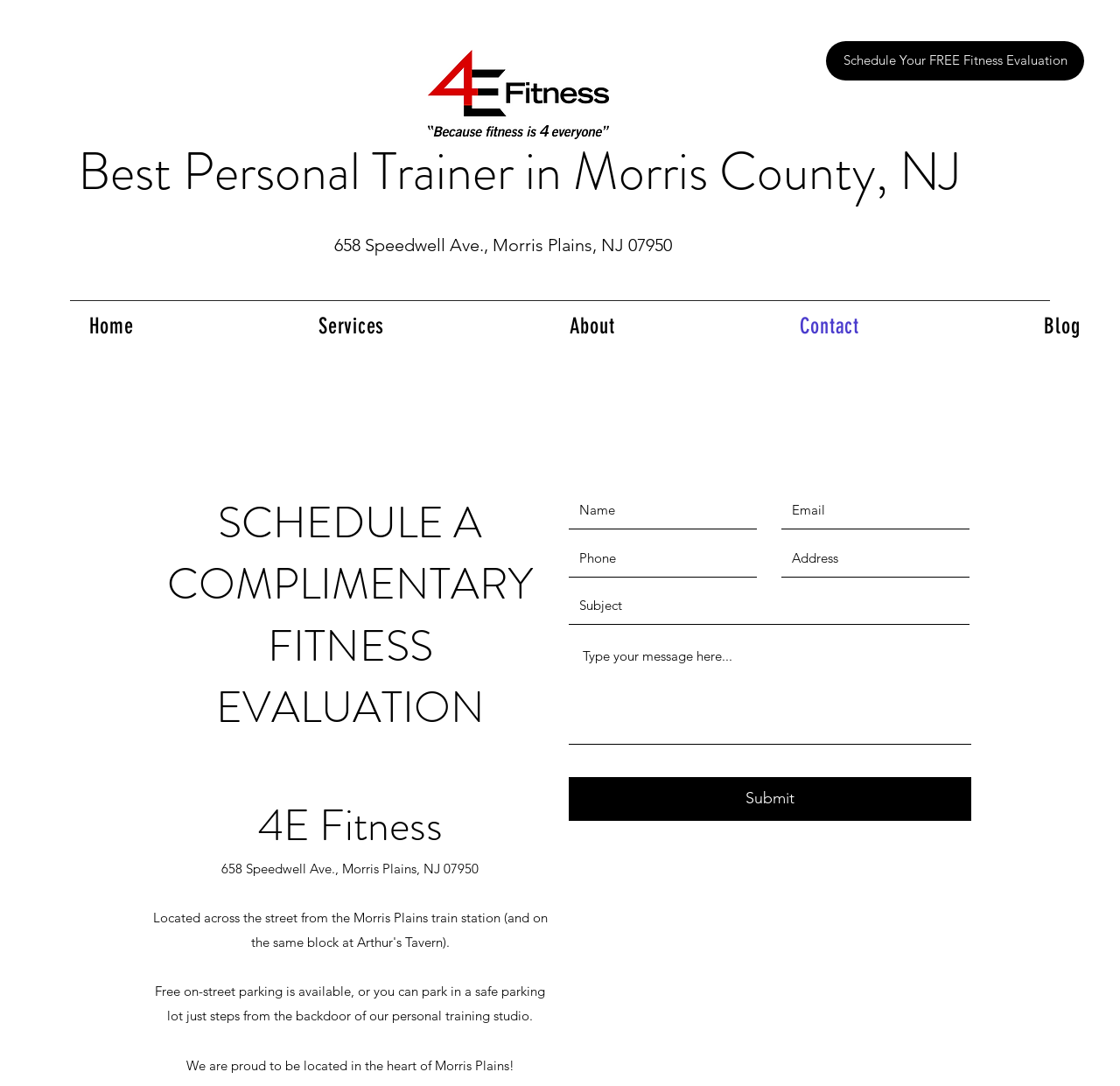Can you find the bounding box coordinates for the UI element given this description: "placeholder="Type your message here...""? Provide the coordinates as four float numbers between 0 and 1: [left, top, right, bottom].

[0.508, 0.584, 0.867, 0.686]